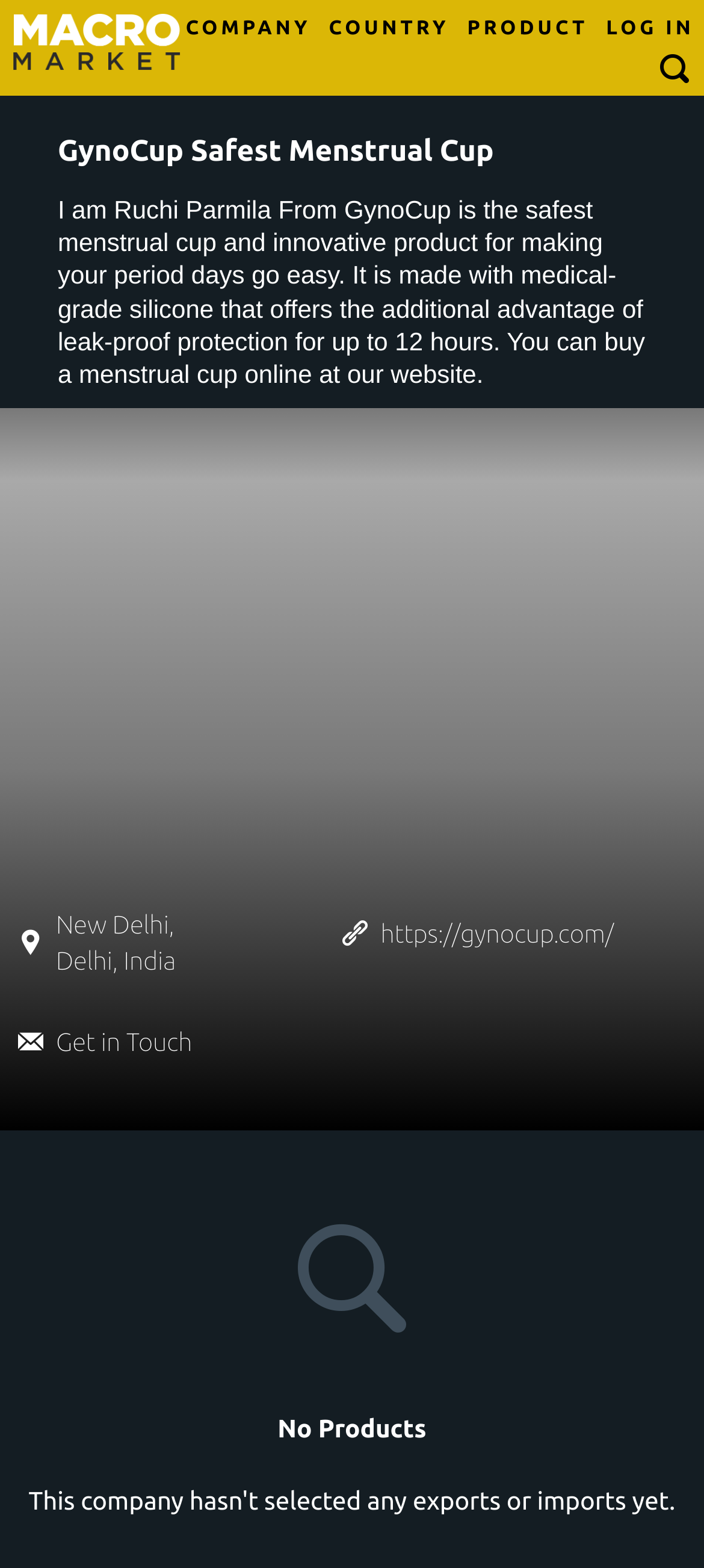What is the material used to make the product?
Using the image, provide a detailed and thorough answer to the question.

The material used to make the product can be found in the product description which states that it is 'made with medical-grade silicone'.